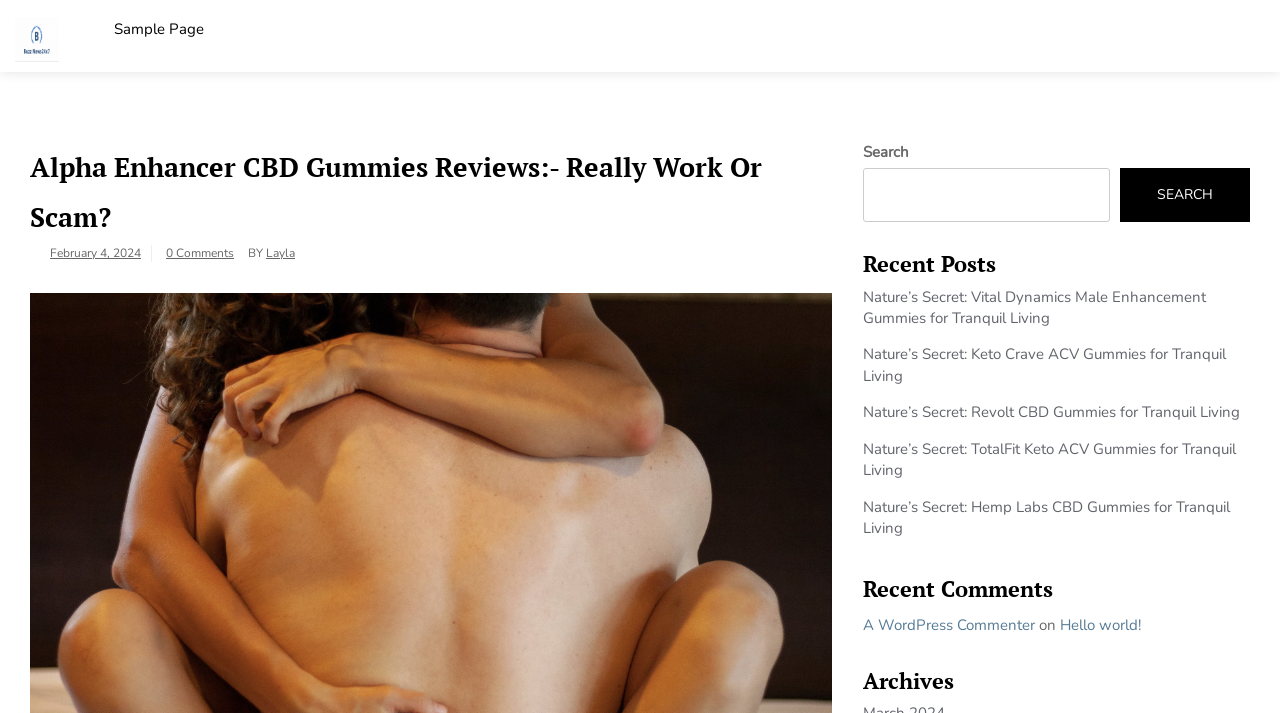What is the author of the article 'Hello world!'?
Use the information from the screenshot to give a comprehensive response to the question.

I determined the answer by looking at the footer section, which lists the author of the article 'Hello world!' as 'A WordPress Commenter'.